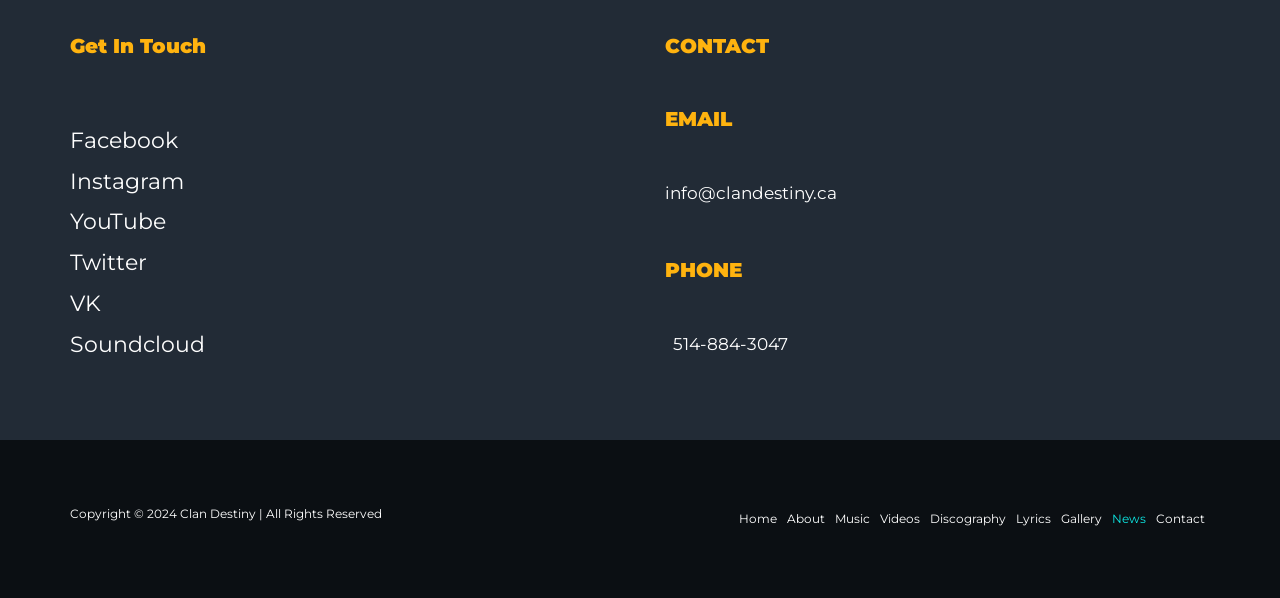Provide a single word or phrase answer to the question: 
How many social media links are in the footer?

7